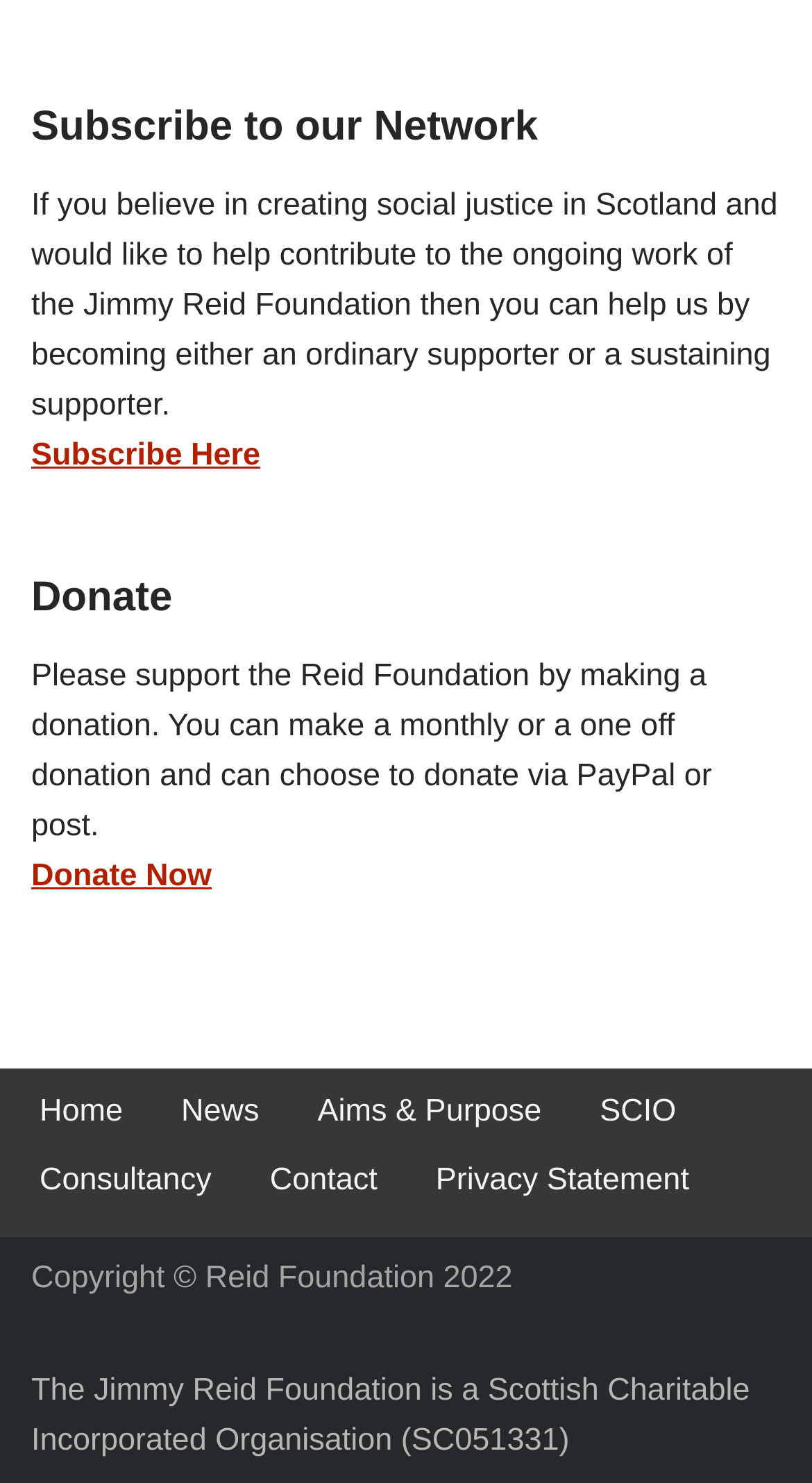Find the bounding box coordinates of the element to click in order to complete this instruction: "Subscribe to the network". The bounding box coordinates must be four float numbers between 0 and 1, denoted as [left, top, right, bottom].

[0.038, 0.296, 0.321, 0.319]